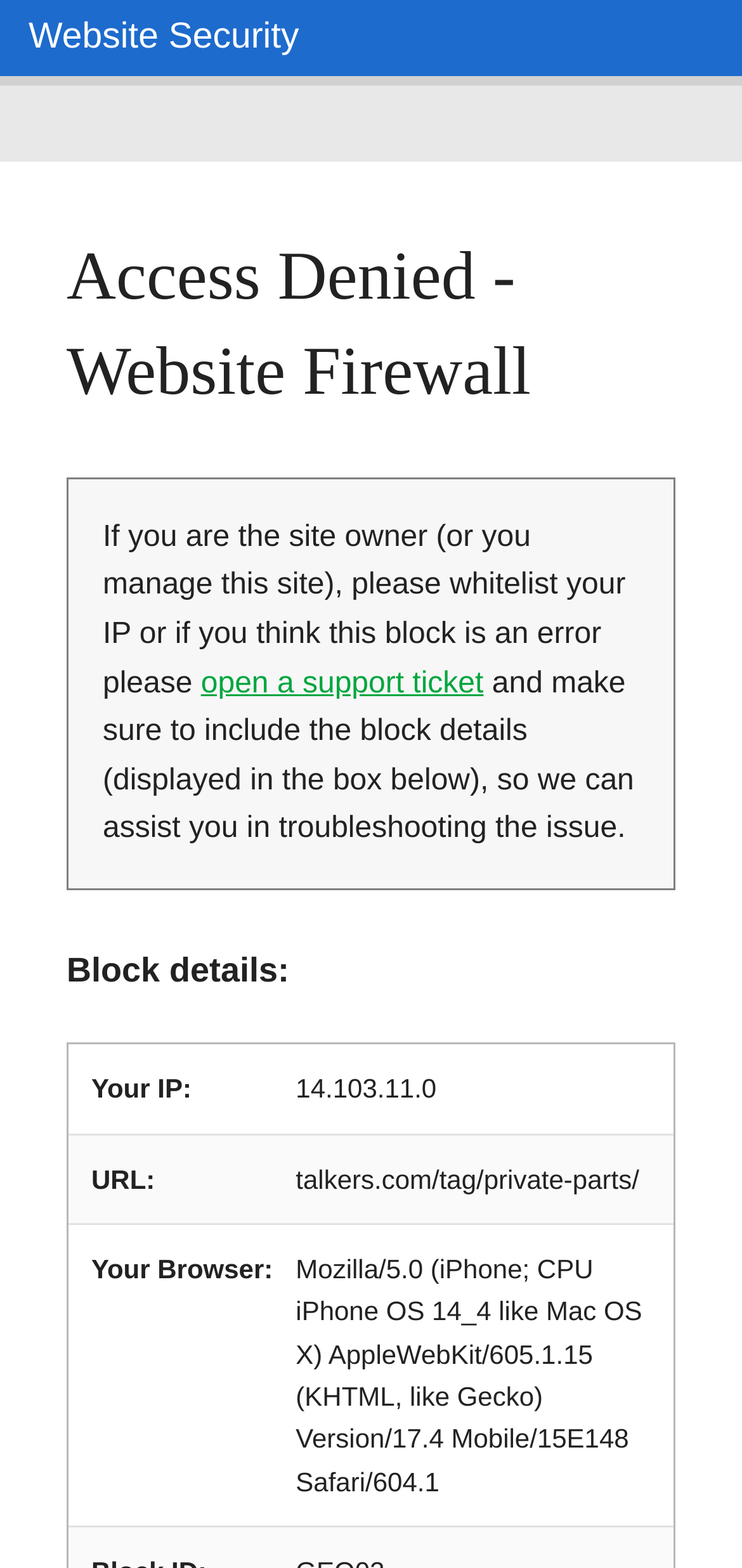Please study the image and answer the question comprehensively:
What is the IP address that is blocked?

The webpage displays block details, including the IP address that is blocked, which is 14.103.11.0.